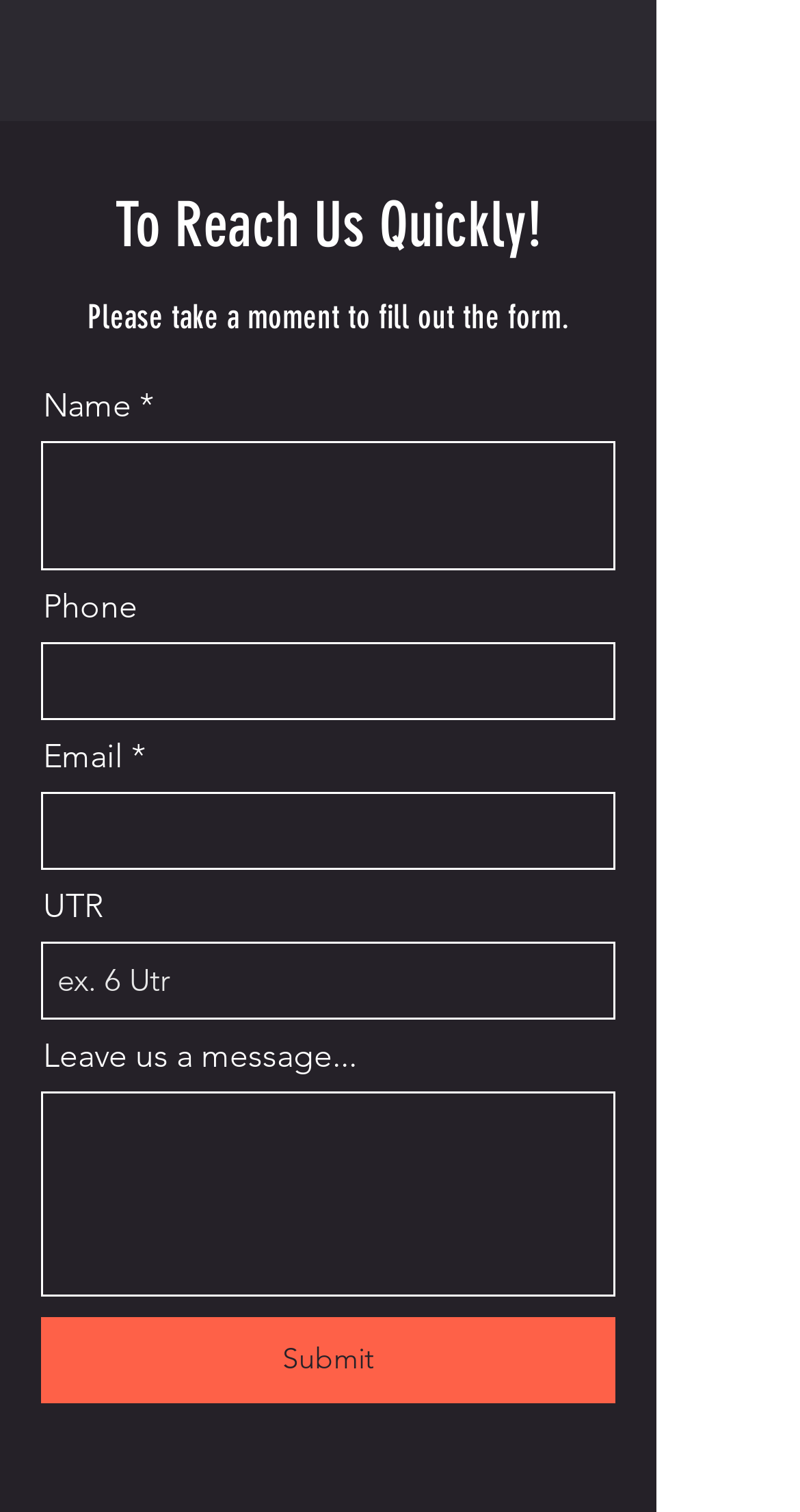Bounding box coordinates are given in the format (top-left x, top-left y, bottom-right x, bottom-right y). All values should be floating point numbers between 0 and 1. Provide the bounding box coordinate for the UI element described as: name="utr-" placeholder="ex. 6 Utr"

[0.051, 0.623, 0.769, 0.674]